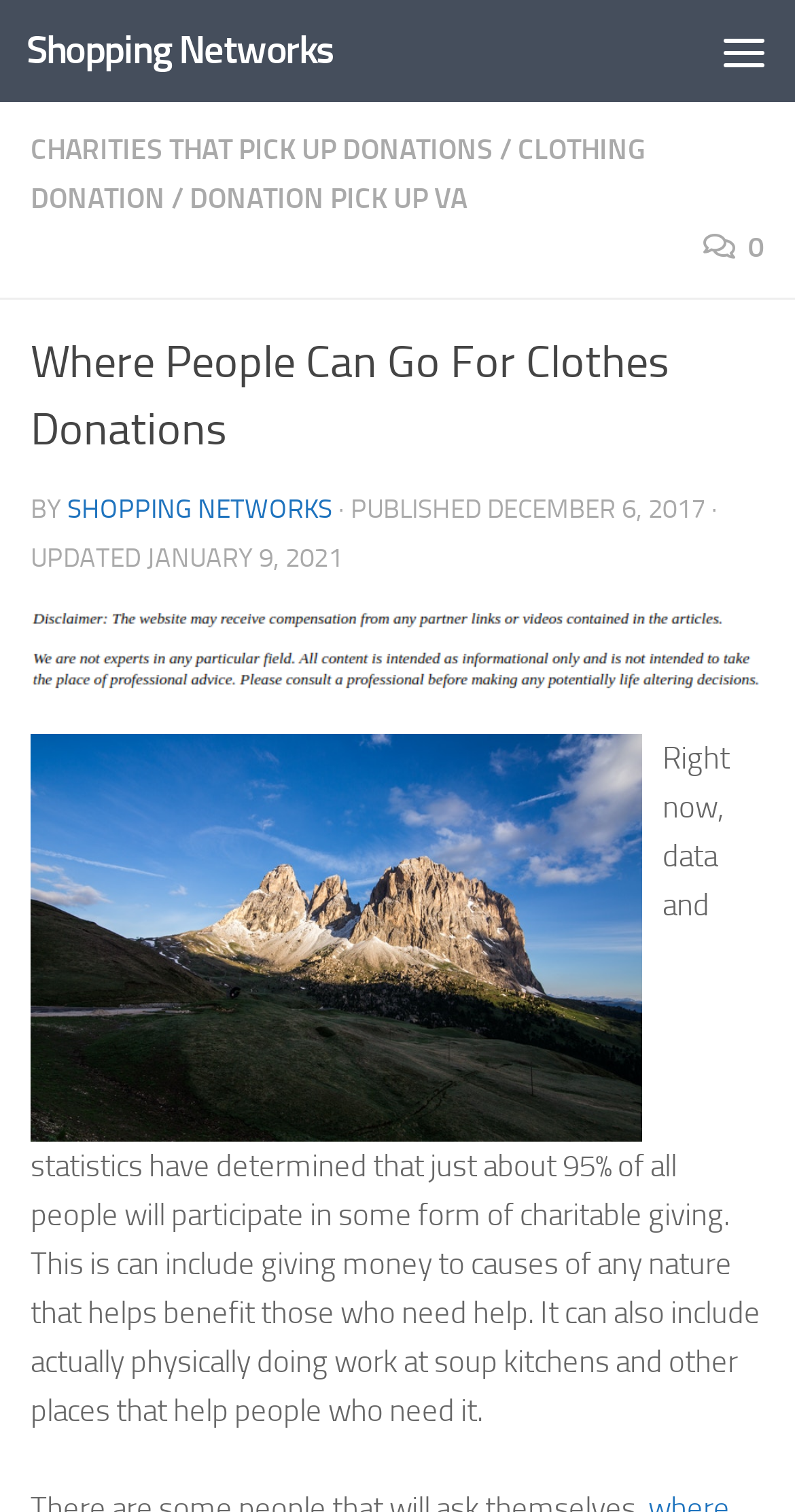Utilize the details in the image to give a detailed response to the question: What percentage of people participate in charitable giving?

According to the text on the webpage, 'Right now, data and statistics have determined that just about 95% of all people will participate in some form of charitable giving.'